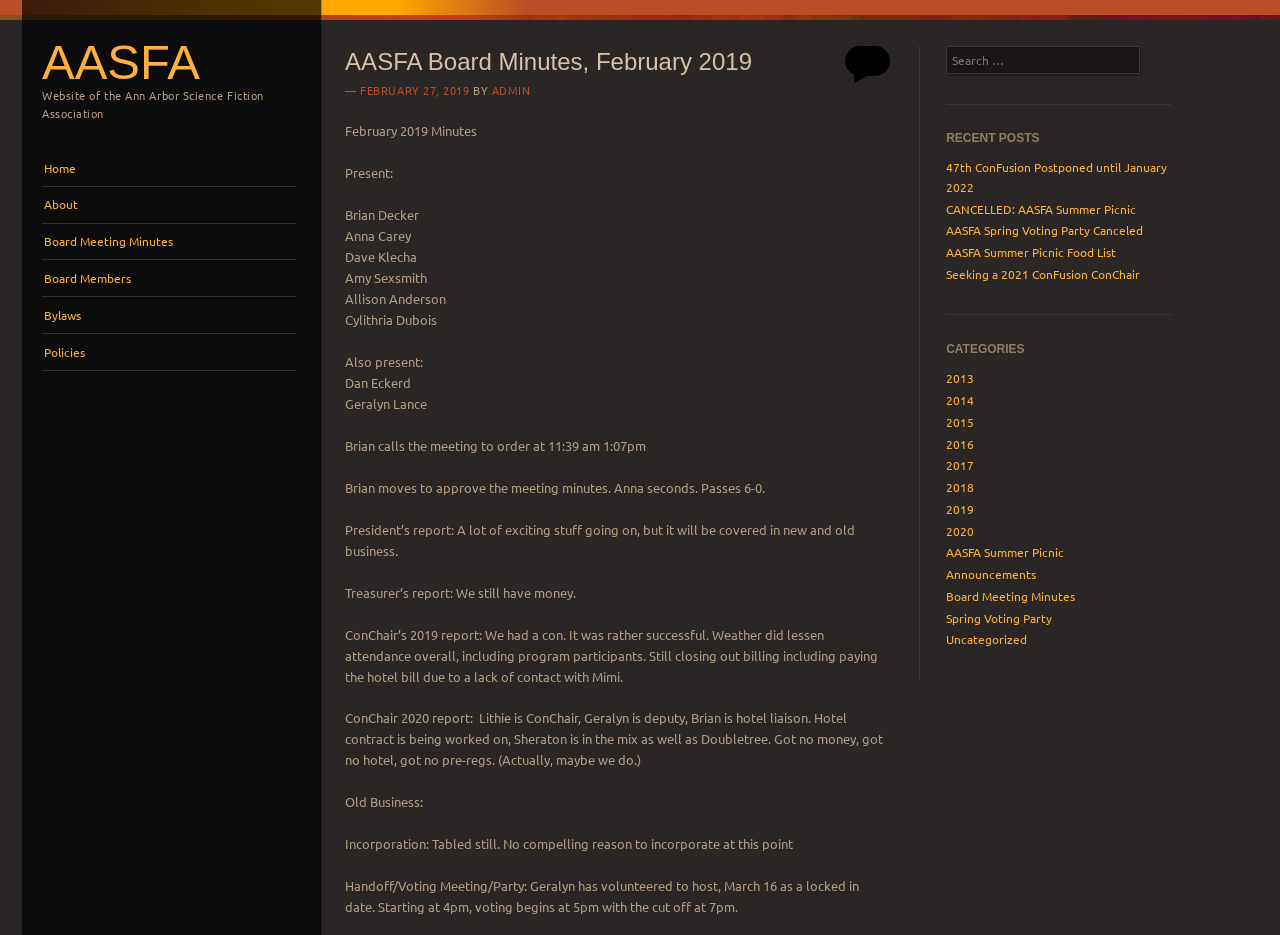How many people were present at the meeting?
Give a single word or phrase answer based on the content of the image.

6